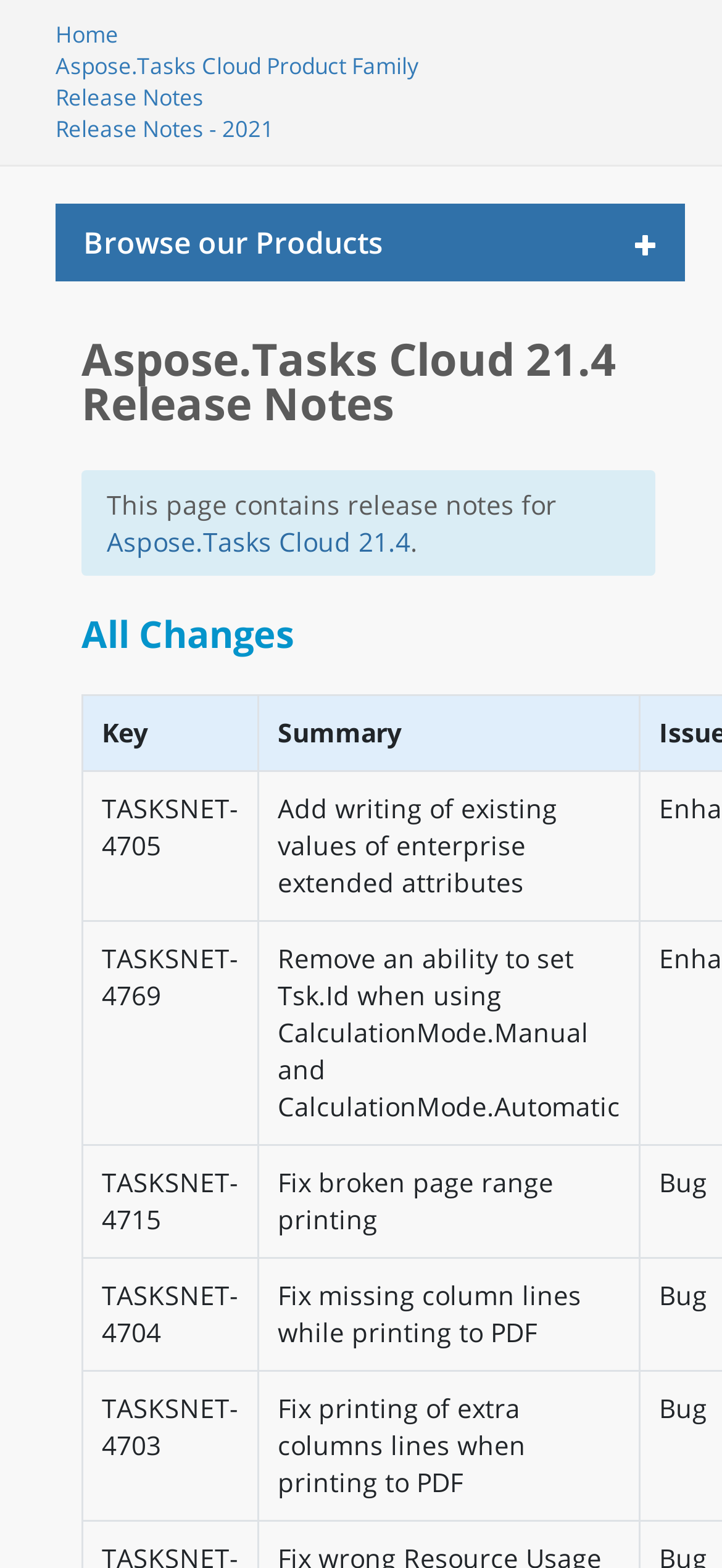Extract the heading text from the webpage.

Aspose.Tasks Cloud 21.4 Release Notes